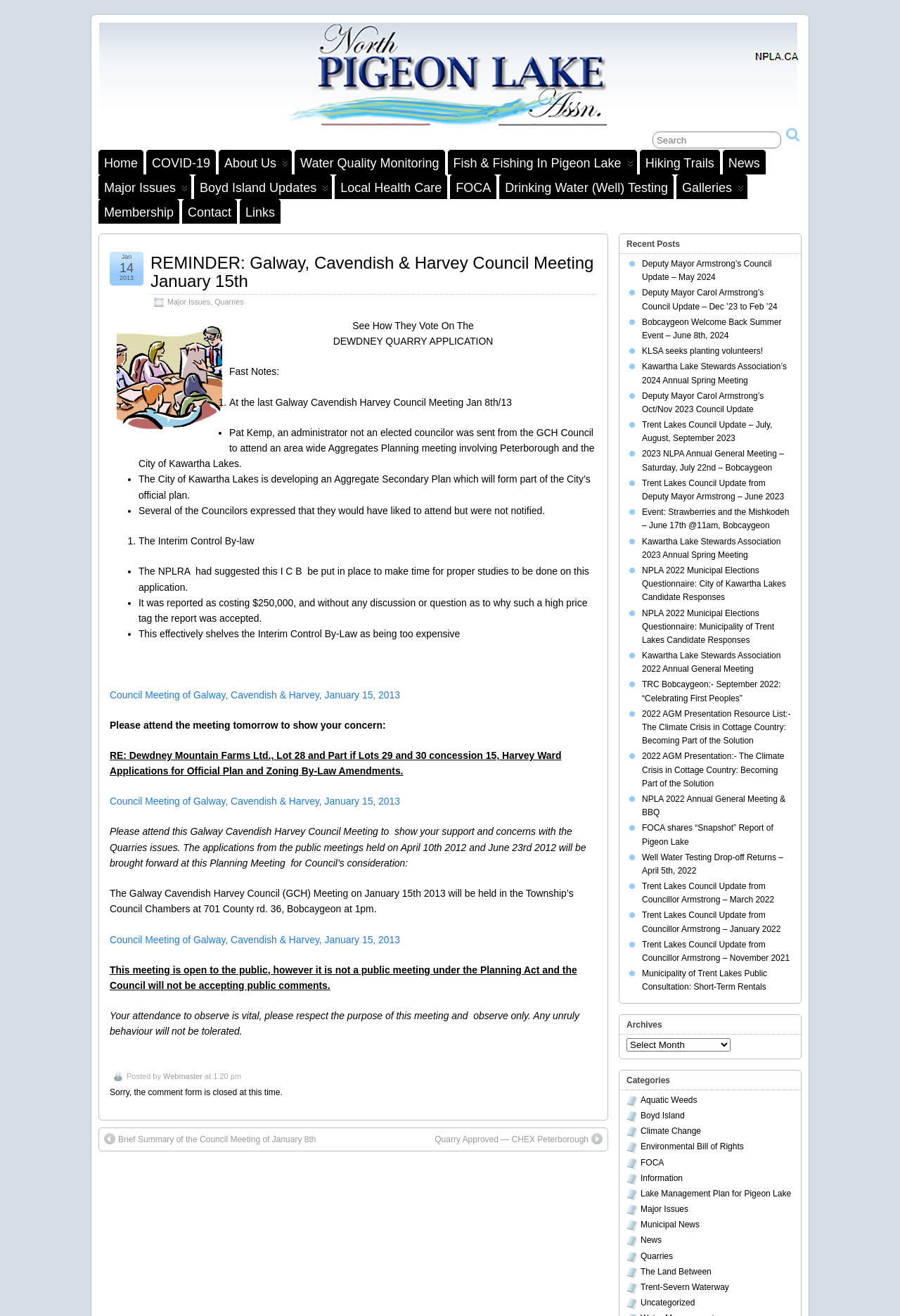What is the date of the Galway Cavendish Harvey Council Meeting?
Answer the question with as much detail as possible.

I found the answer by looking at the heading 'REMINDER: Galway, Cavendish & Harvey Council Meeting January 15th' which is located at the top of the webpage.